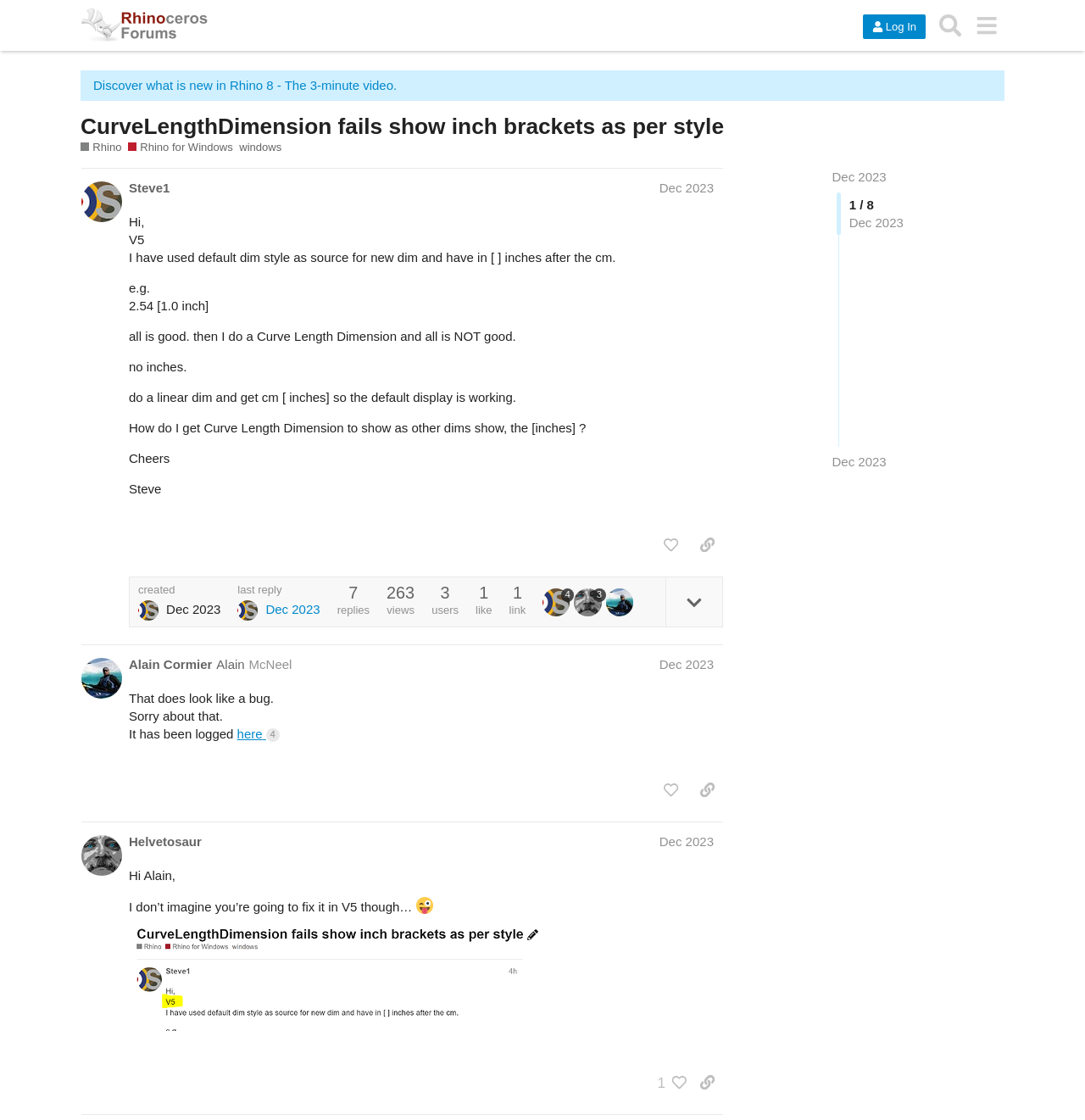Please identify the bounding box coordinates of the clickable region that I should interact with to perform the following instruction: "Read the 'Unclean hands: The most common reason we fall sick' article". The coordinates should be expressed as four float numbers between 0 and 1, i.e., [left, top, right, bottom].

None